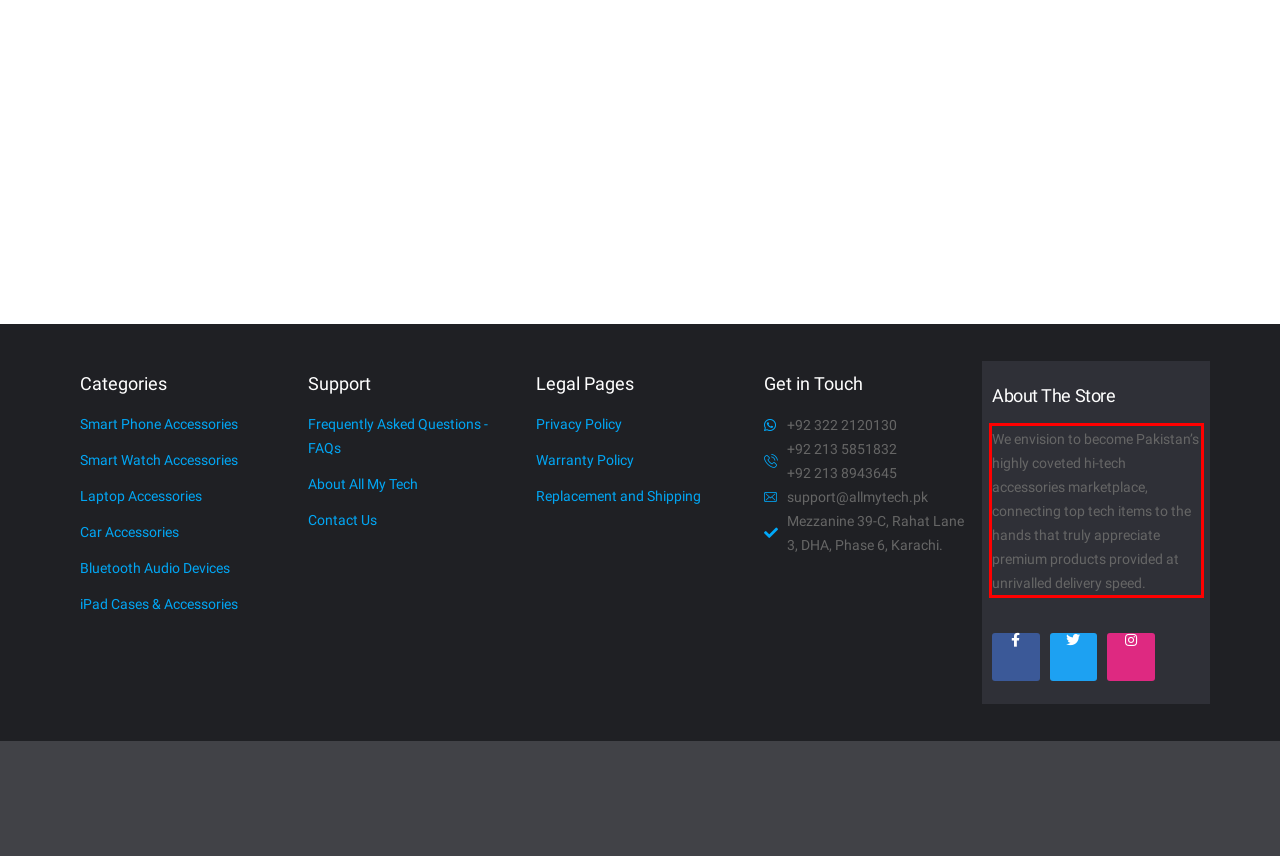Please perform OCR on the text within the red rectangle in the webpage screenshot and return the text content.

We envision to become Pakistan’s highly coveted hi-tech accessories marketplace, connecting top tech items to the hands that truly appreciate premium products provided at unrivalled delivery speed.